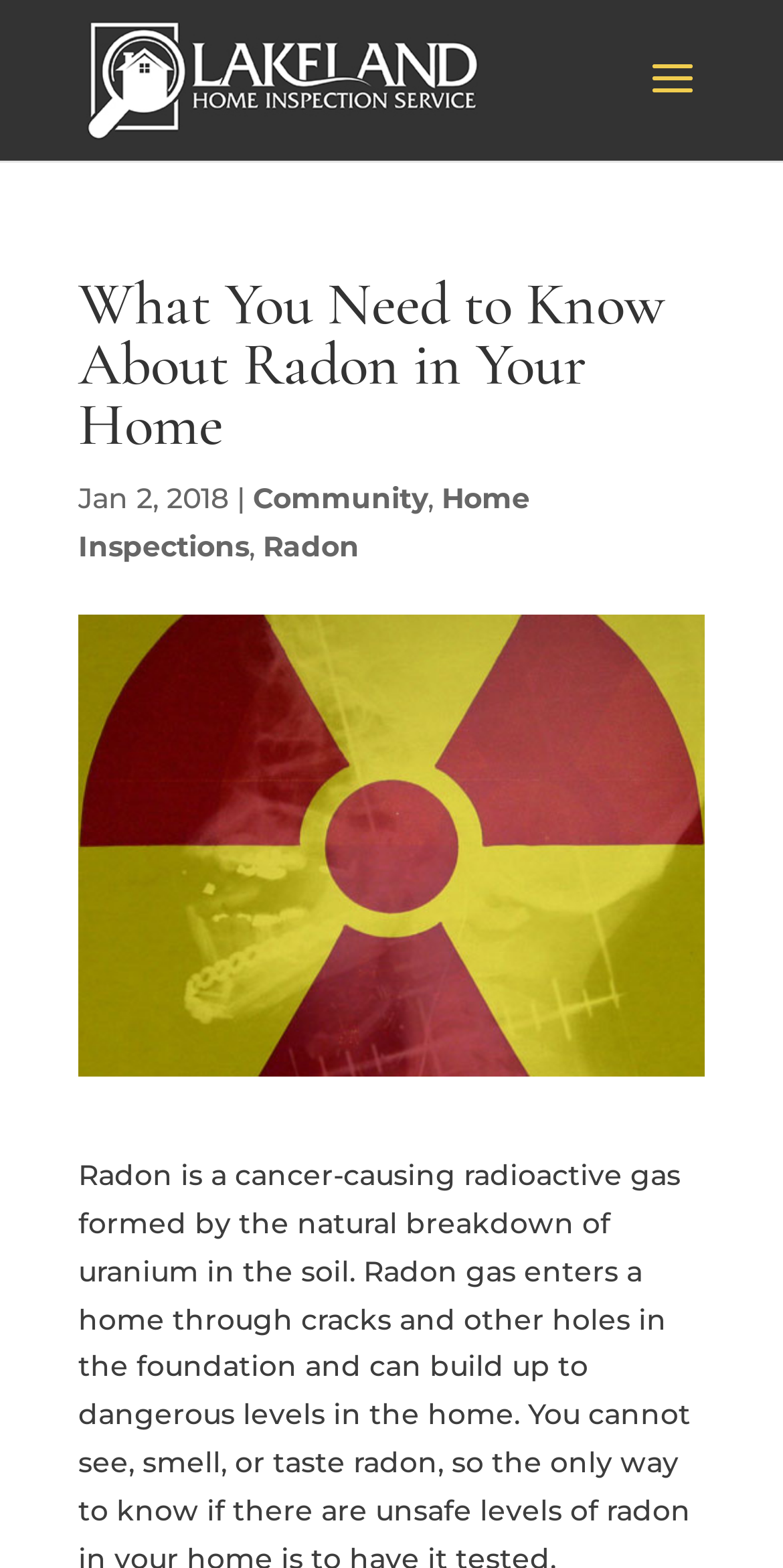What is the name of the home inspection service?
Deliver a detailed and extensive answer to the question.

The link 'Lakeland Home Inspection Service' and the image 'Lakeland Home Inspection Service' suggest that the webpage is related to this home inspection service.